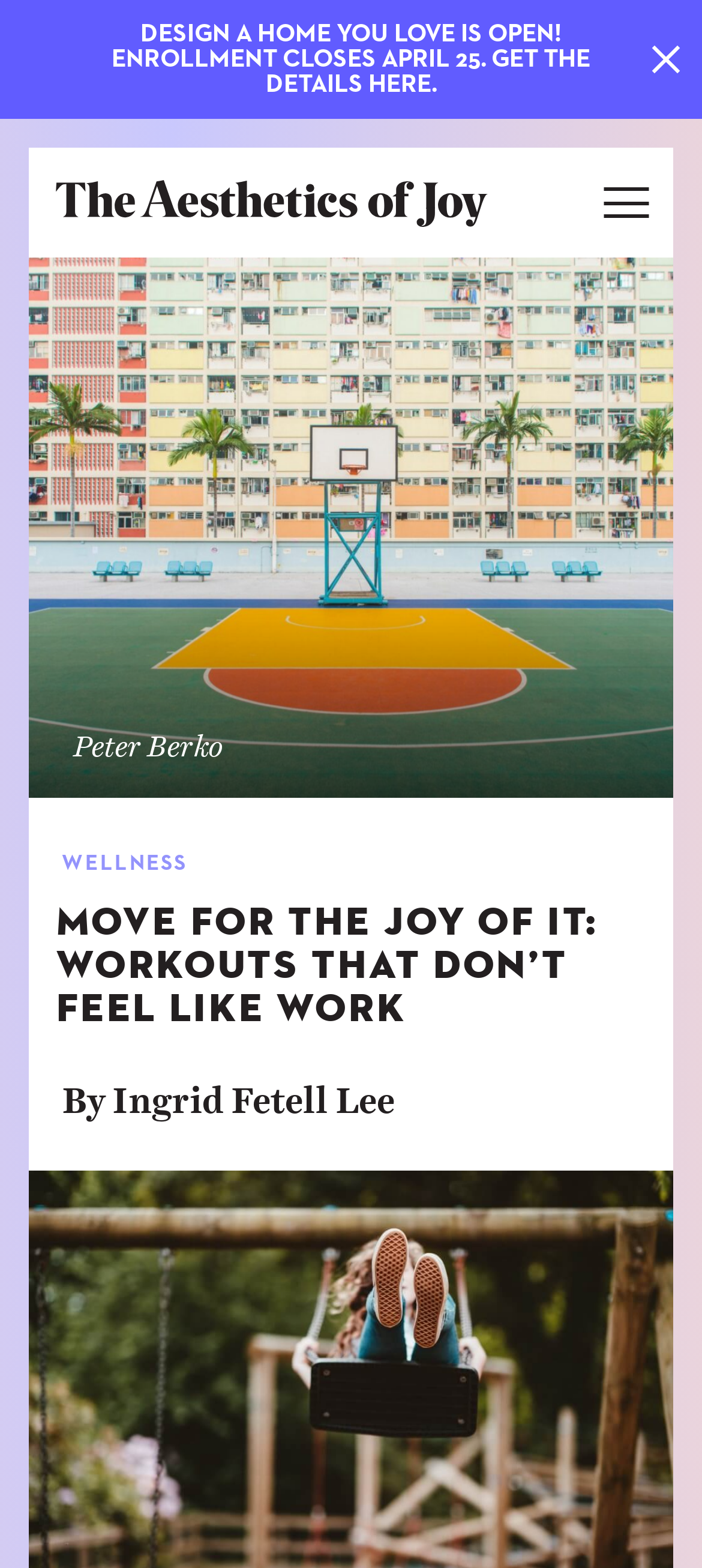Given the element description, predict the bounding box coordinates in the format (top-left x, top-left y, bottom-right x, bottom-right y), using floating point numbers between 0 and 1: Explore

[0.04, 0.34, 0.96, 0.41]